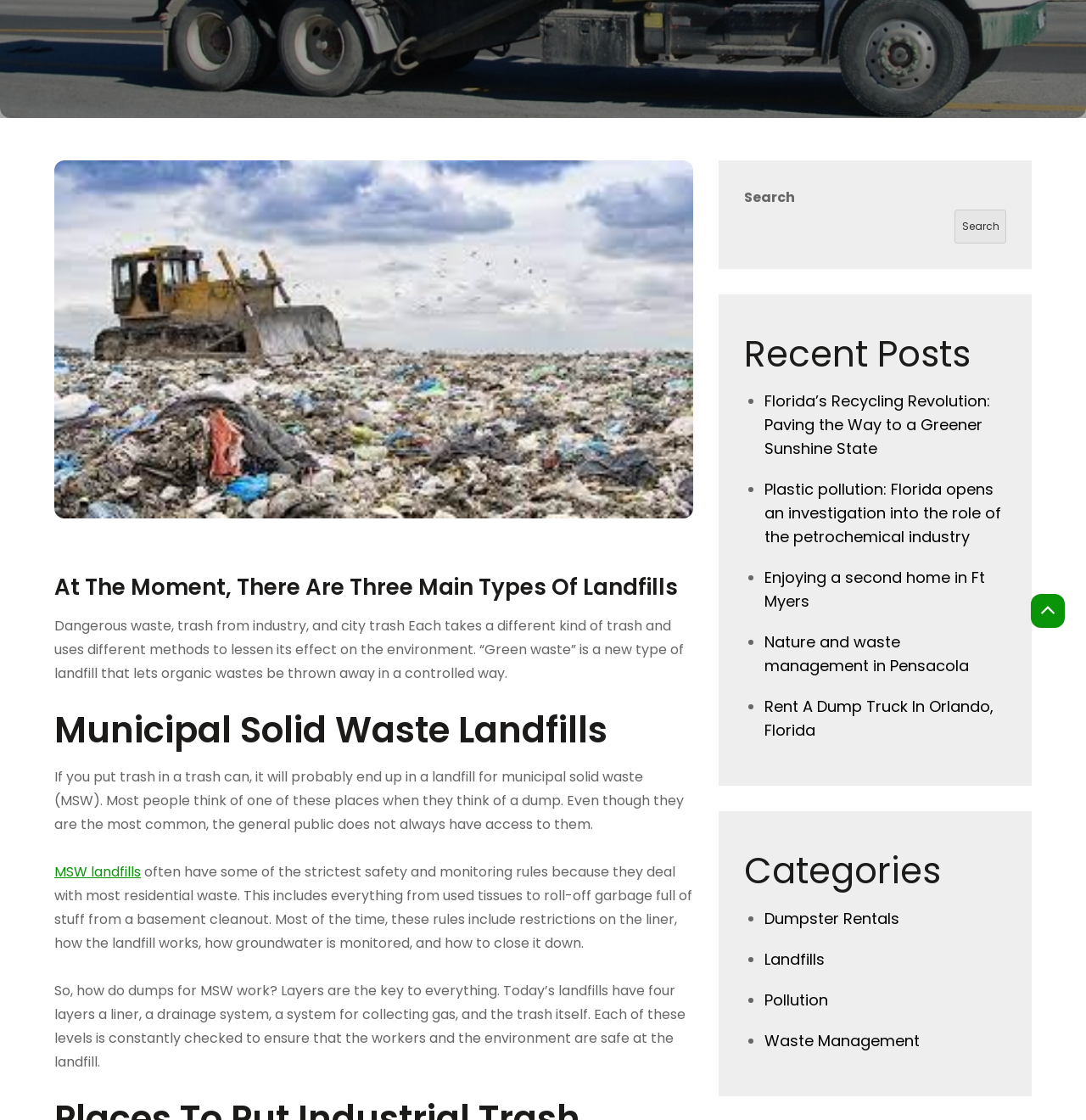For the element described, predict the bounding box coordinates as (top-left x, top-left y, bottom-right x, bottom-right y). All values should be between 0 and 1. Element description: Dumpster Rentals

[0.704, 0.81, 0.828, 0.829]